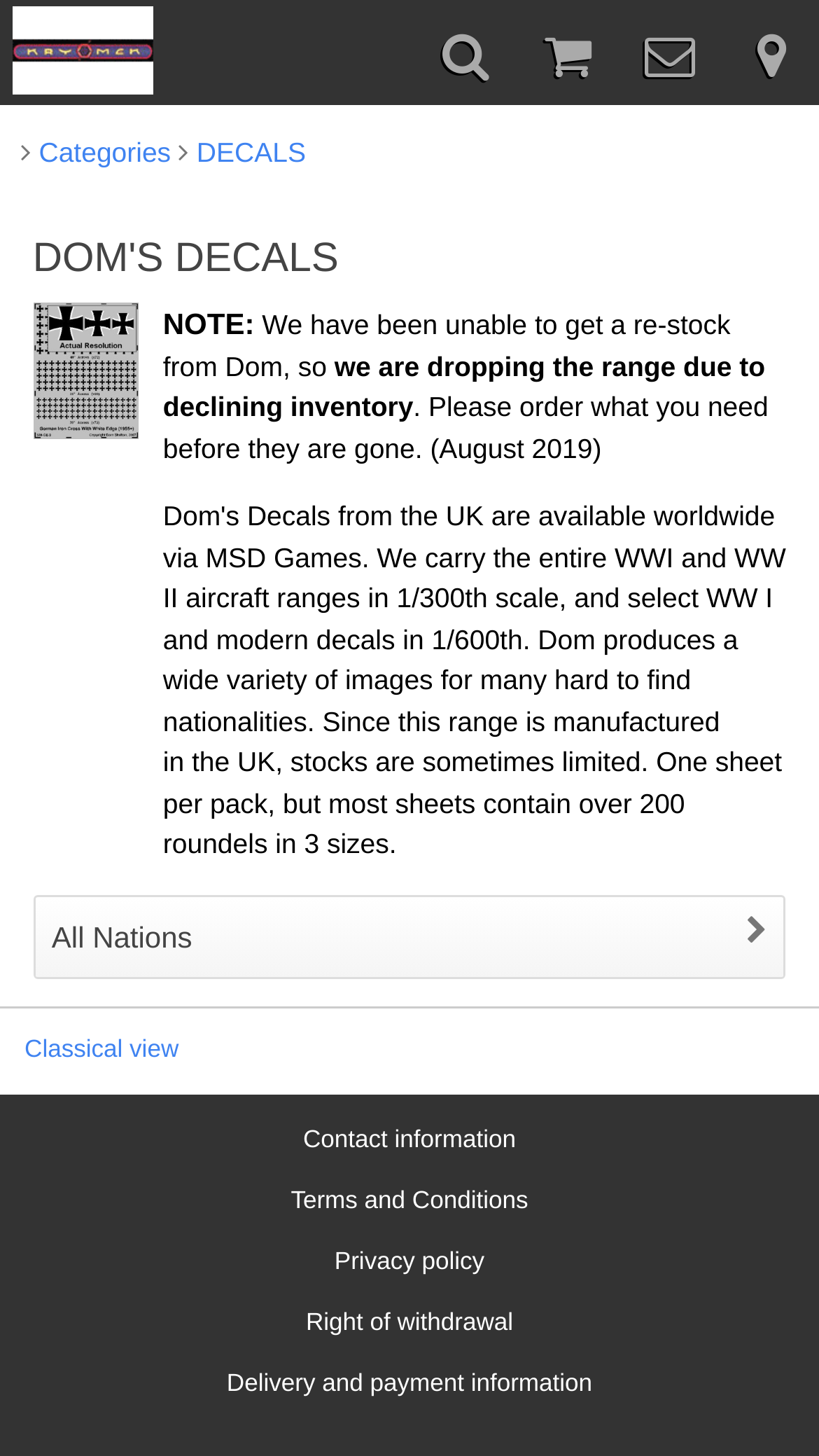Please identify the bounding box coordinates of the element's region that needs to be clicked to fulfill the following instruction: "View DECALS". The bounding box coordinates should consist of four float numbers between 0 and 1, i.e., [left, top, right, bottom].

[0.218, 0.091, 0.373, 0.119]